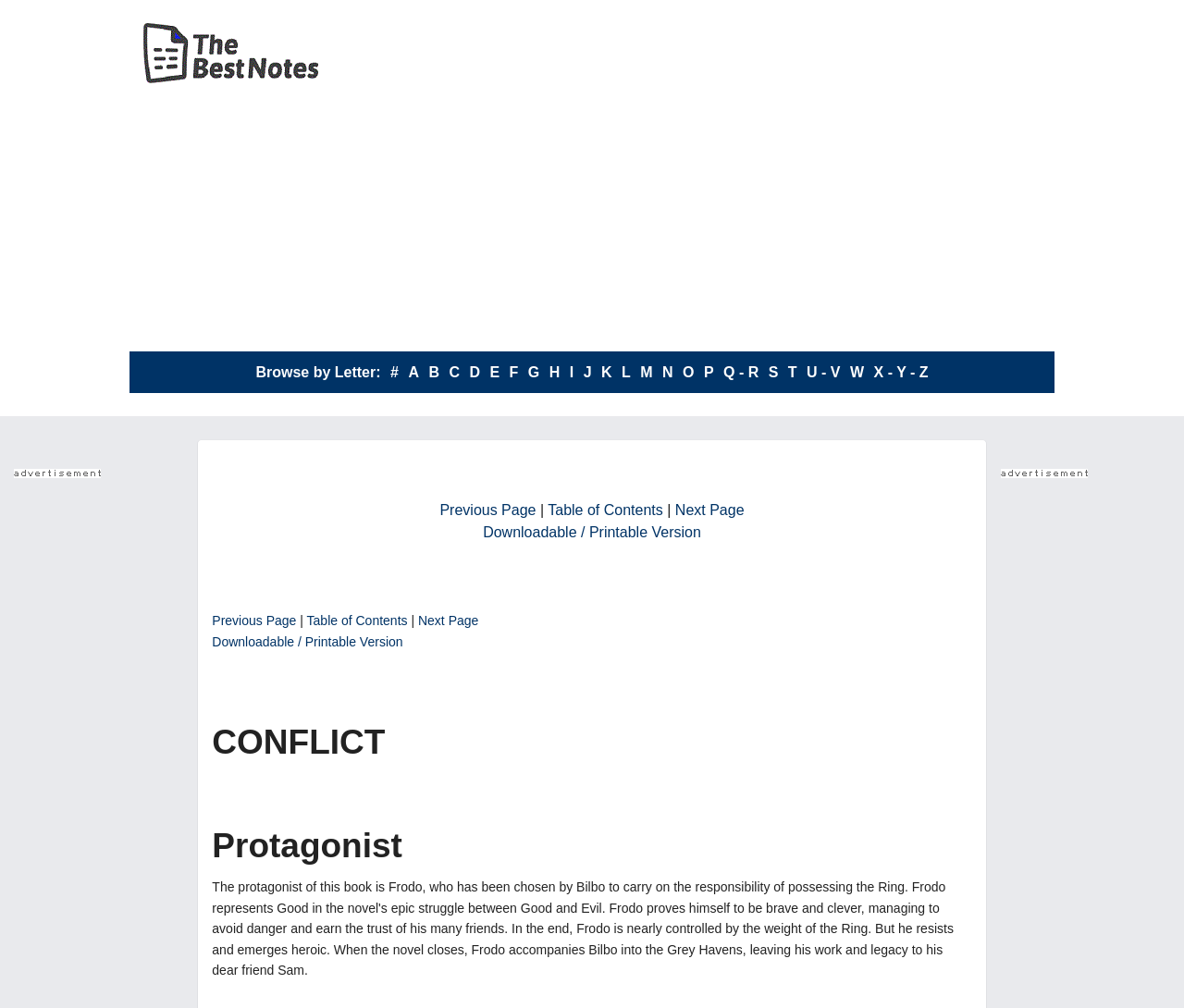Identify the bounding box coordinates of the specific part of the webpage to click to complete this instruction: "Download printable version".

[0.408, 0.52, 0.592, 0.536]